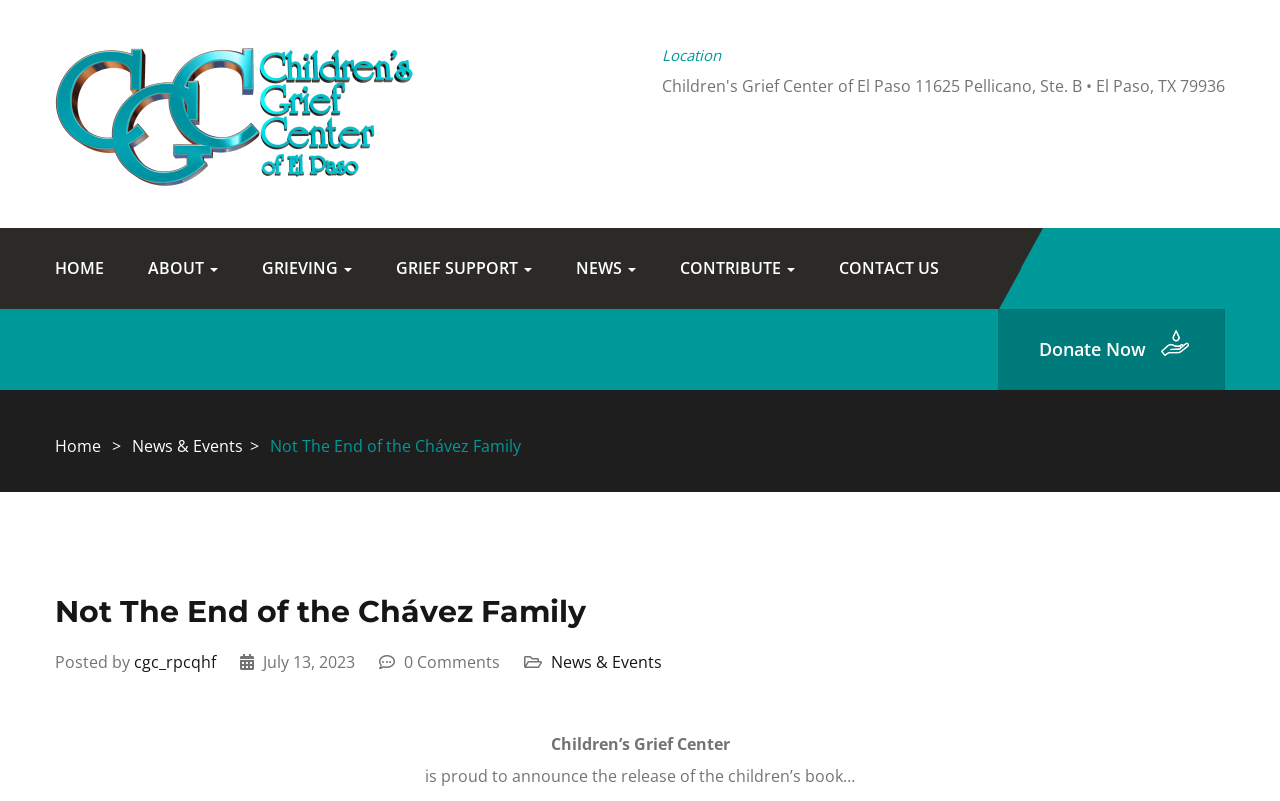Identify the bounding box coordinates of the region I need to click to complete this instruction: "view news and events".

[0.103, 0.543, 0.19, 0.571]